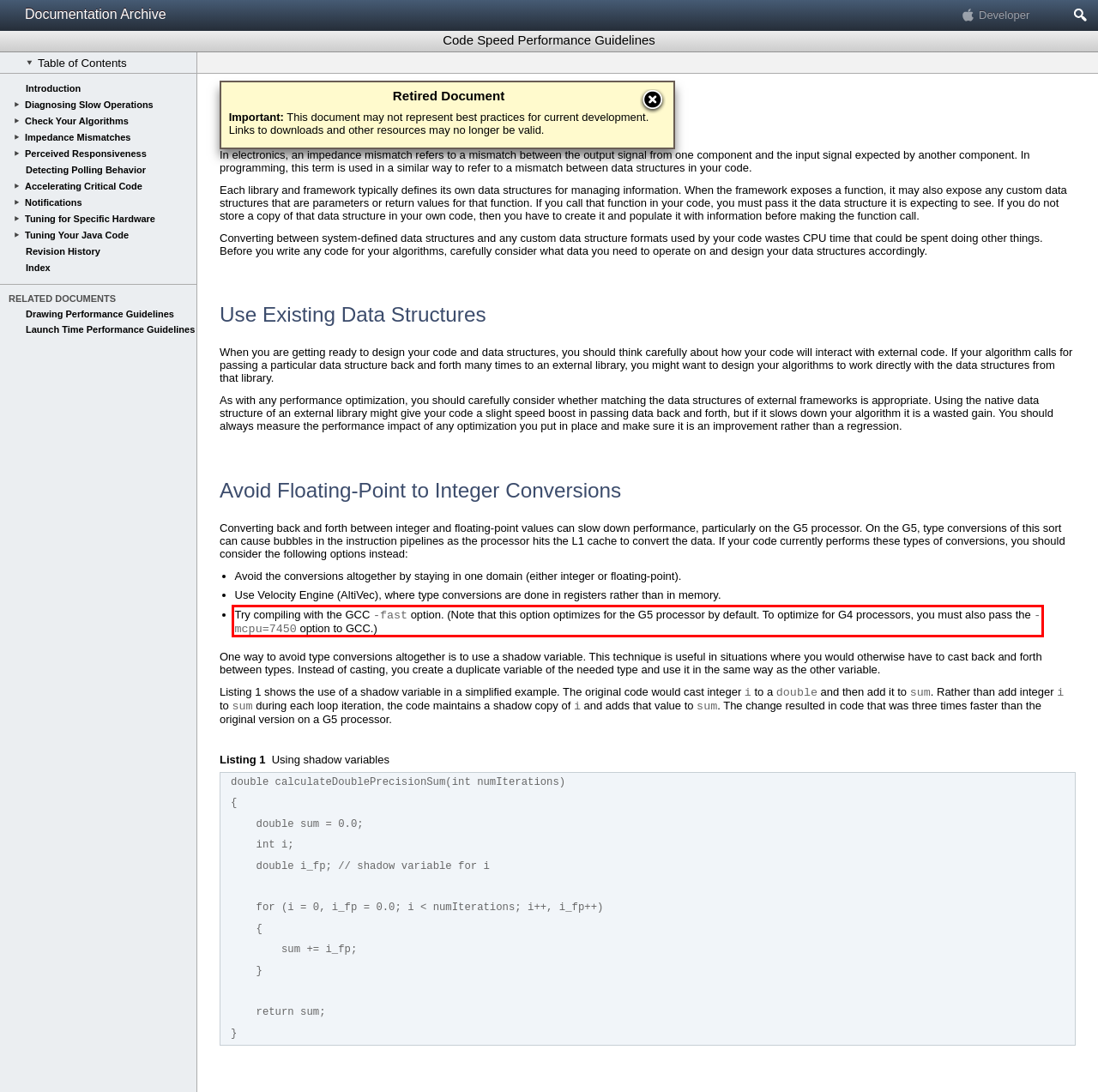Identify and transcribe the text content enclosed by the red bounding box in the given screenshot.

Try compiling with the GCC -fast option. (Note that this option optimizes for the G5 processor by default. To optimize for G4 processors, you must also pass the -mcpu=7450 option to GCC.)